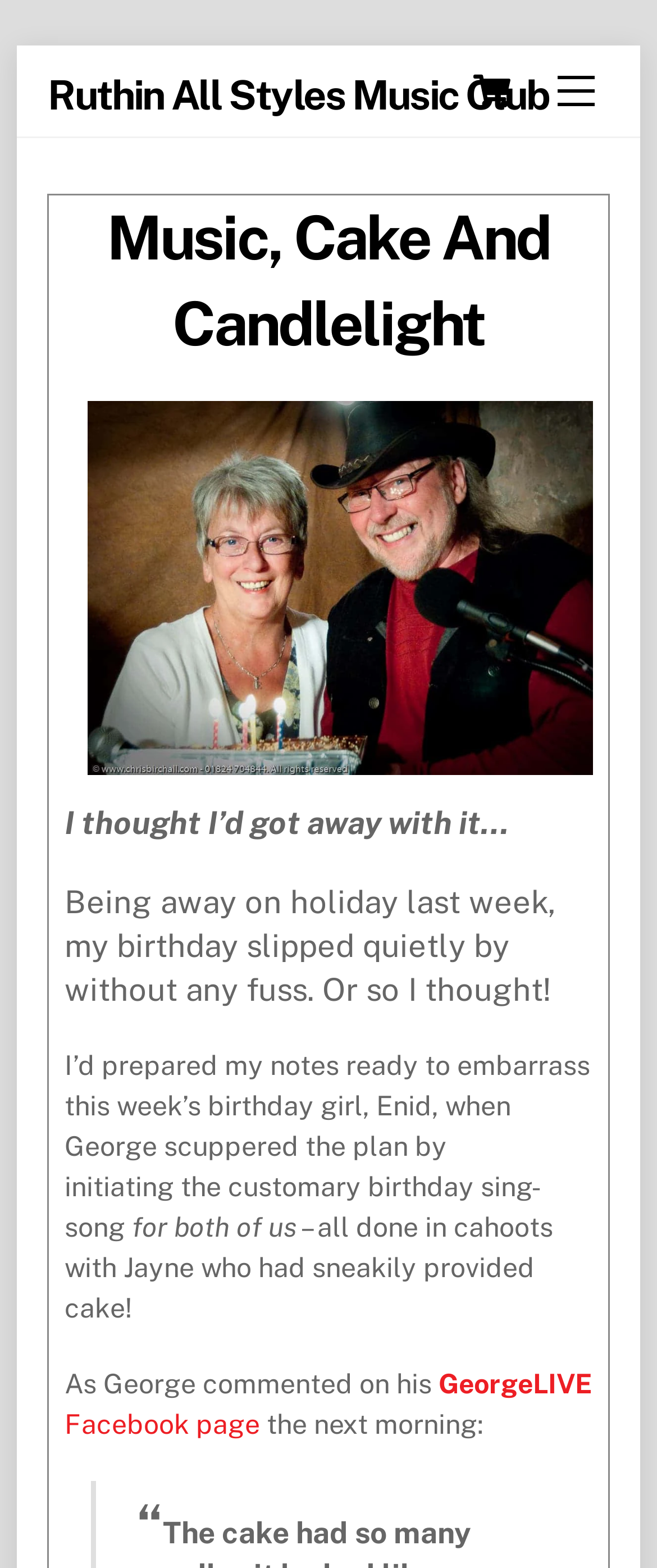What is the purpose of the 'Back To Top' button?
Provide a comprehensive and detailed answer to the question.

I found the answer by understanding the common functionality of a 'Back To Top' button, which is typically used to navigate back to the top of a webpage, especially when the content is long and the user has scrolled down.